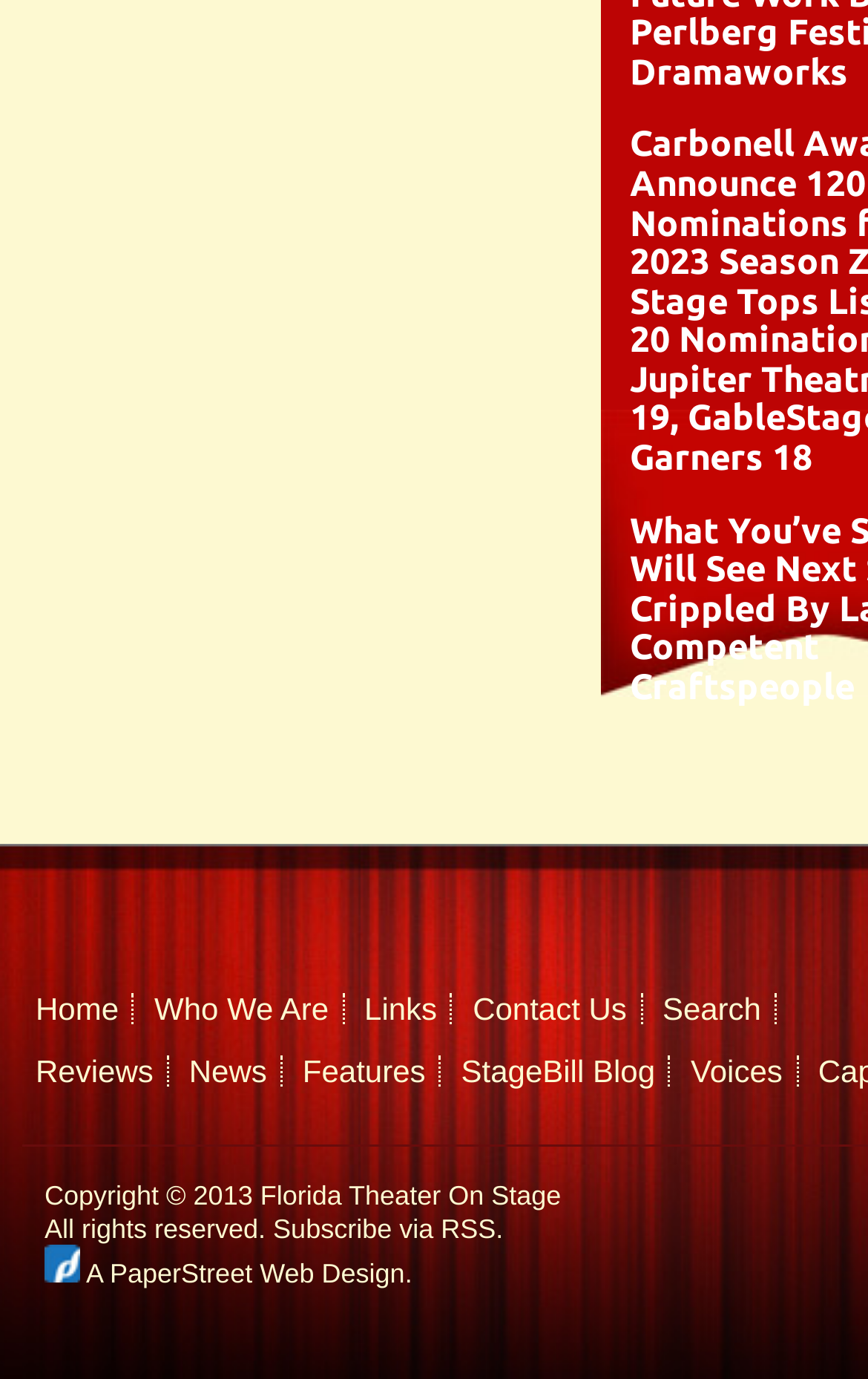Analyze the image and give a detailed response to the question:
What is the copyright year?

I found the copyright information at the bottom of the page, which states 'Copyright © 2013 Florida Theater On Stage'. The year mentioned is 2013.